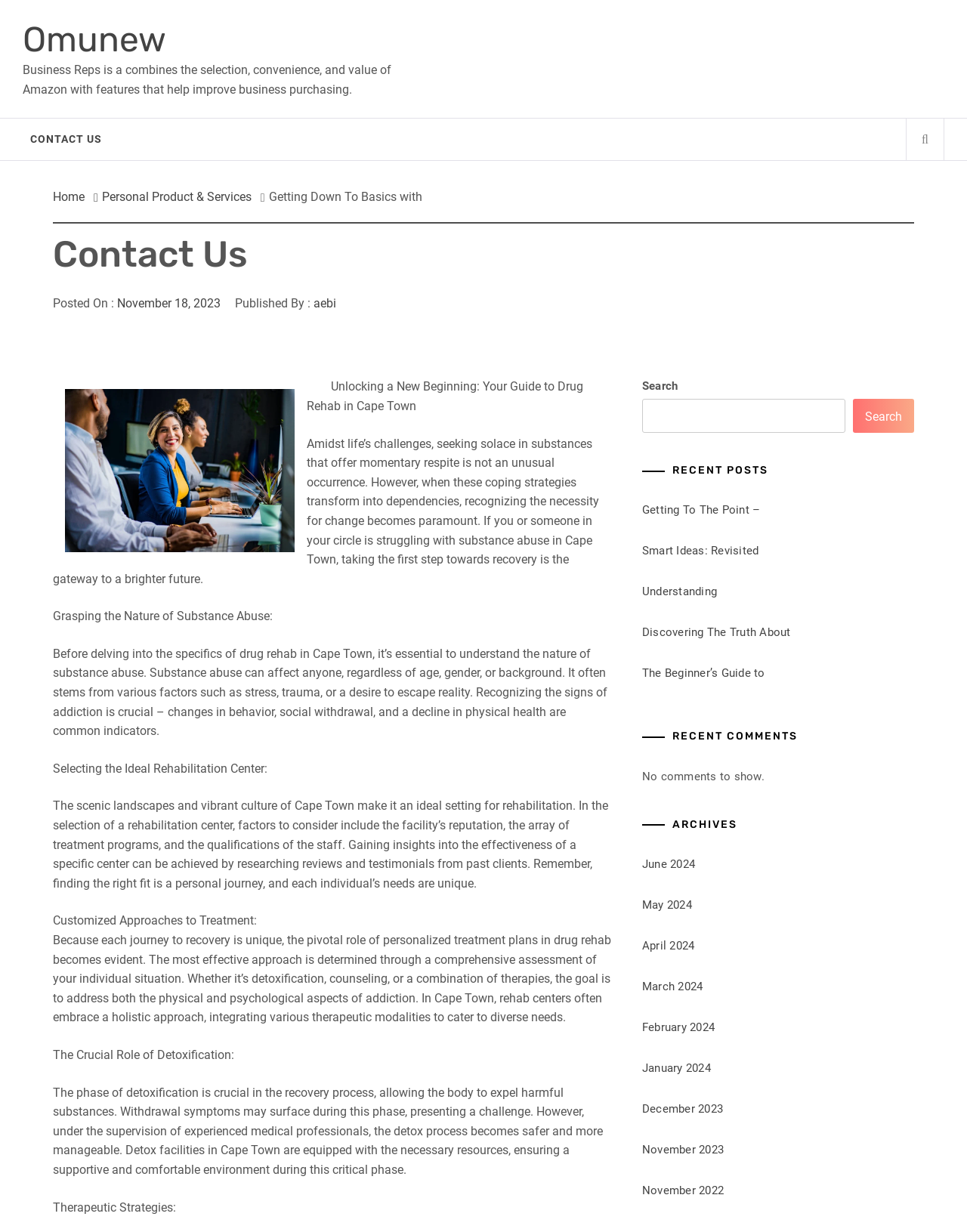Can you provide the bounding box coordinates for the element that should be clicked to implement the instruction: "Read the Getting Down To Basics with post"?

[0.055, 0.354, 0.62, 0.476]